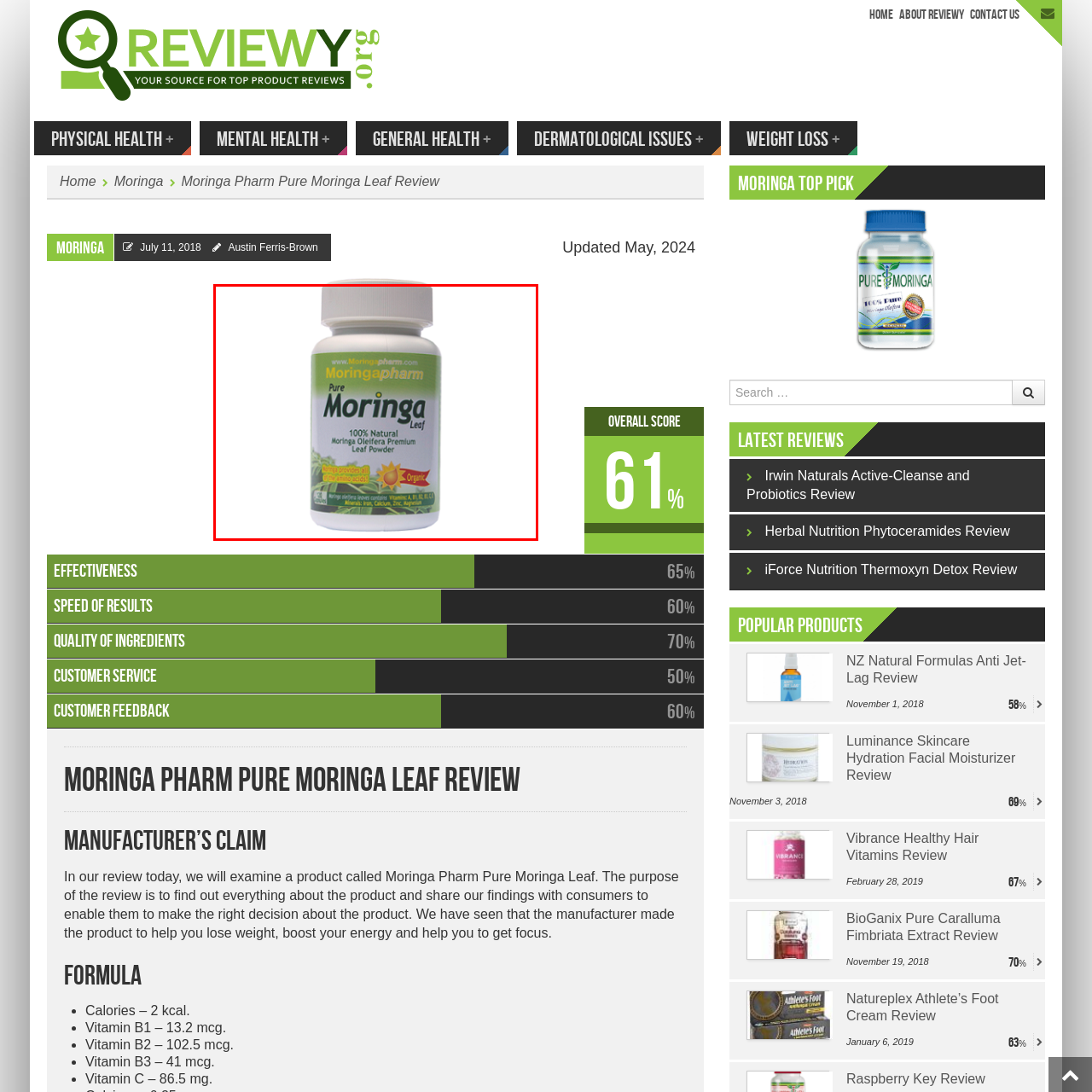Examine the contents within the red bounding box and respond with a single word or phrase: What is the purpose of the product?

Health supplement